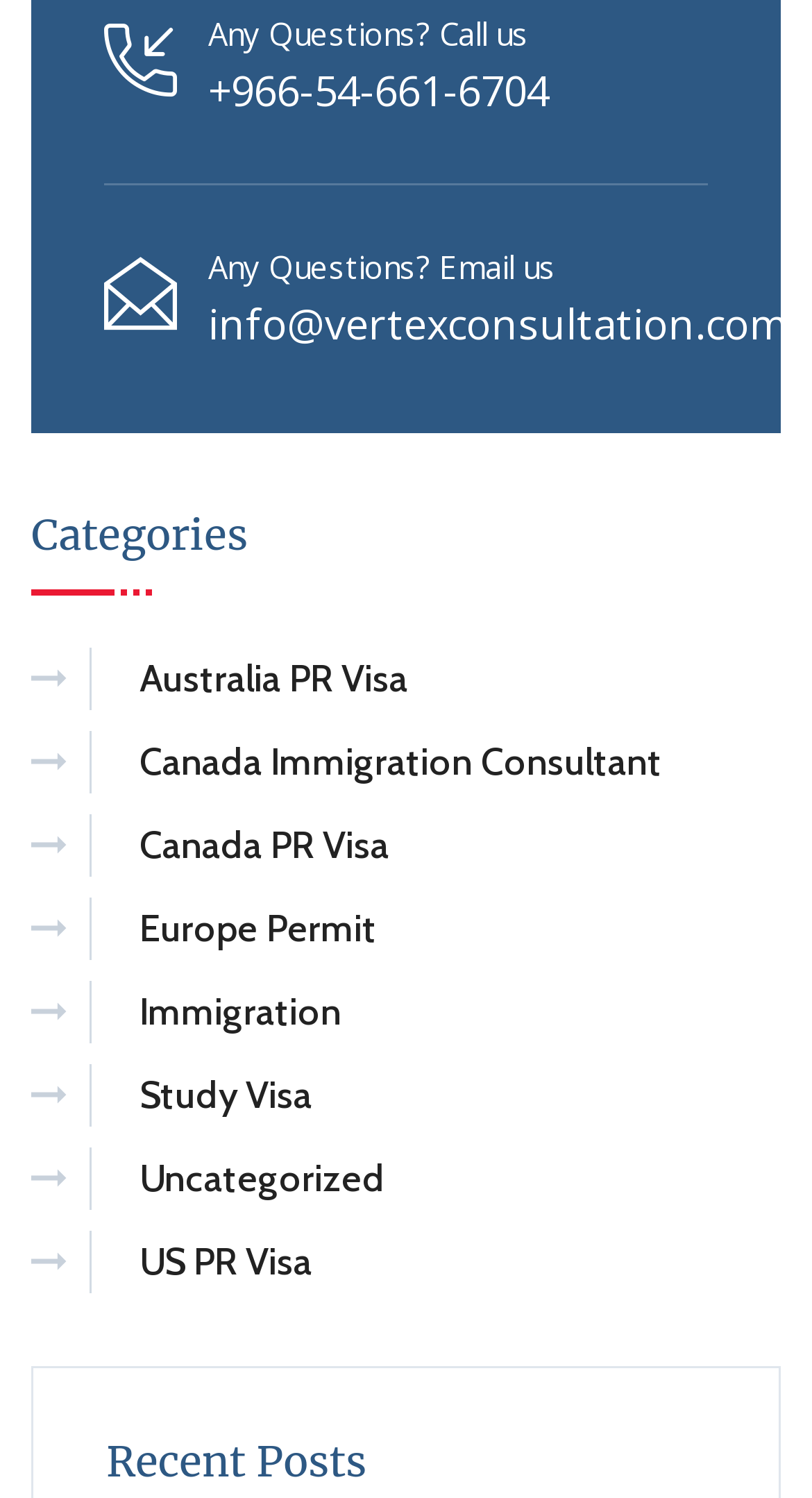Extract the bounding box coordinates for the UI element described as: "Taskarmall".

None